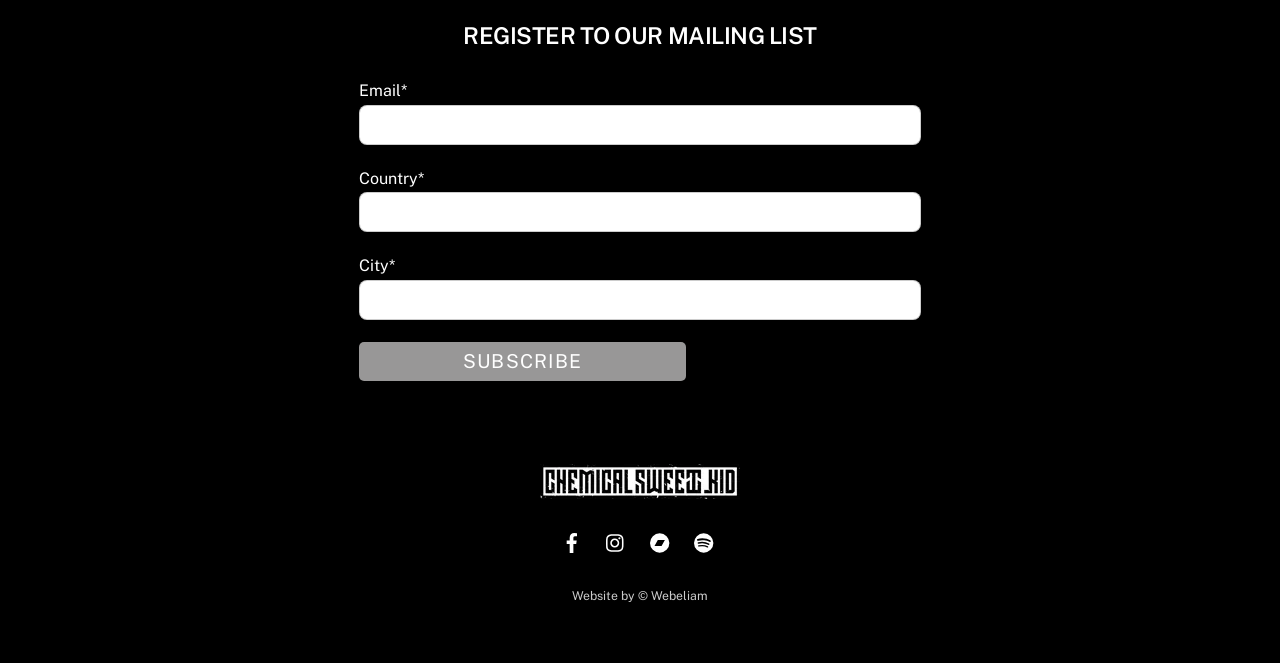Please find the bounding box coordinates for the clickable element needed to perform this instruction: "Visit Chemical Sweet Kid website".

[0.422, 0.721, 0.578, 0.76]